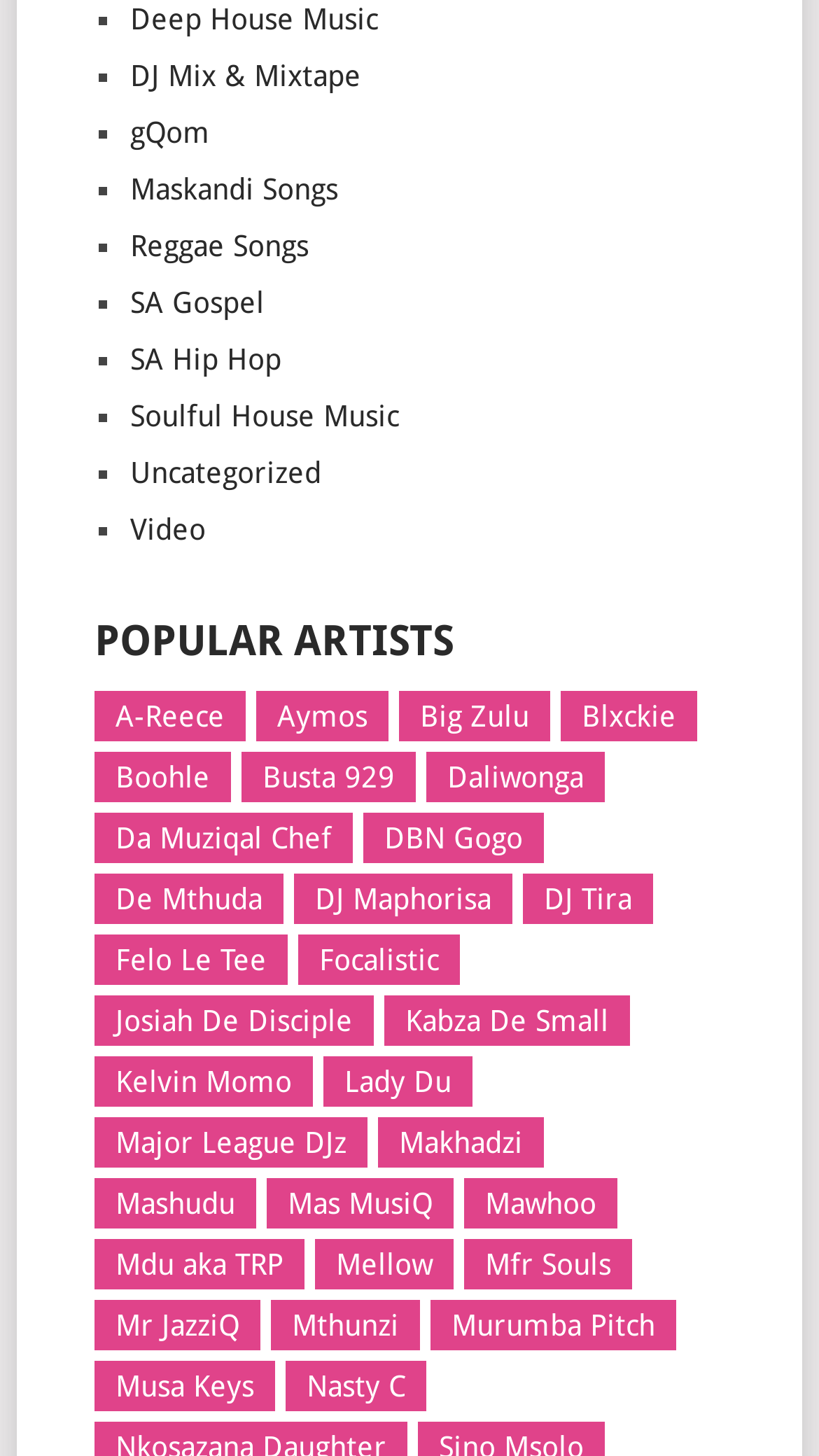Using the description: "Nasty C", identify the bounding box of the corresponding UI element in the screenshot.

[0.349, 0.818, 0.52, 0.853]